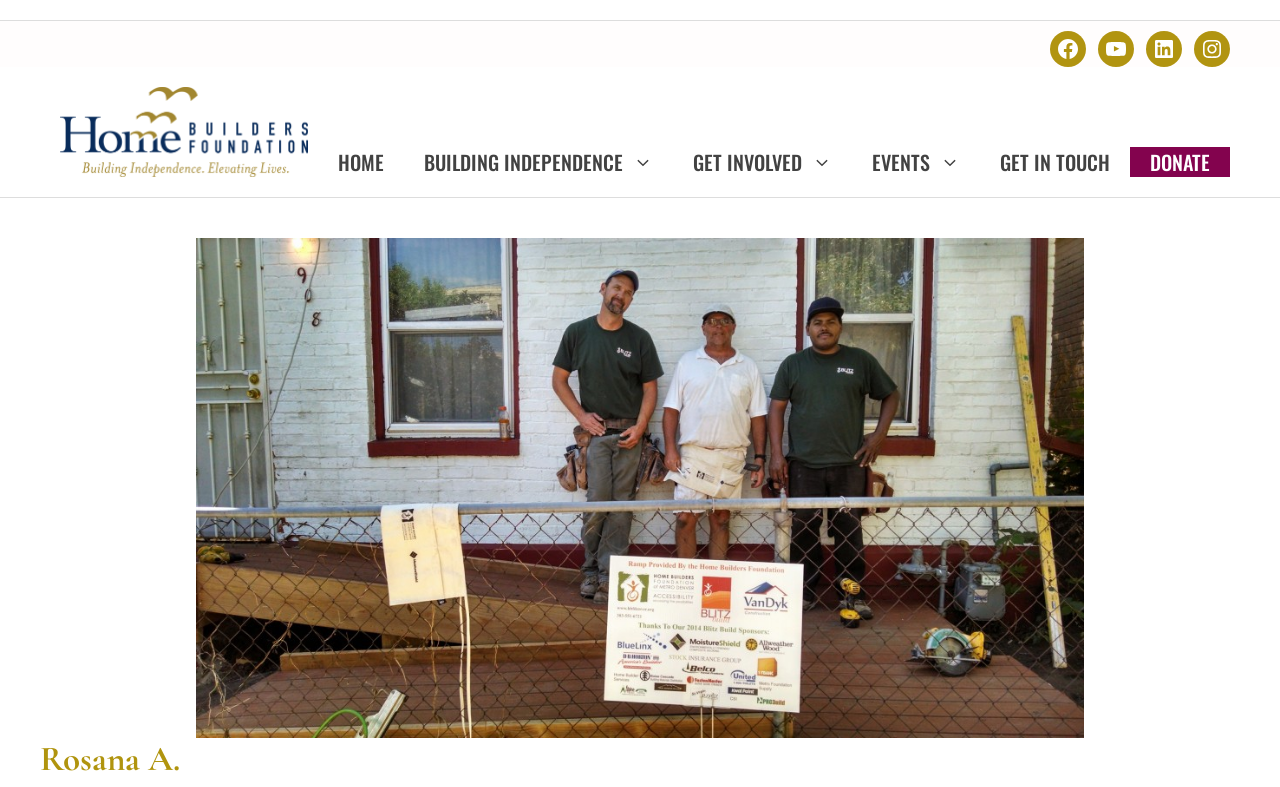Locate the bounding box coordinates of the clickable area to execute the instruction: "visit Facebook page". Provide the coordinates as four float numbers between 0 and 1, represented as [left, top, right, bottom].

[0.82, 0.039, 0.848, 0.085]